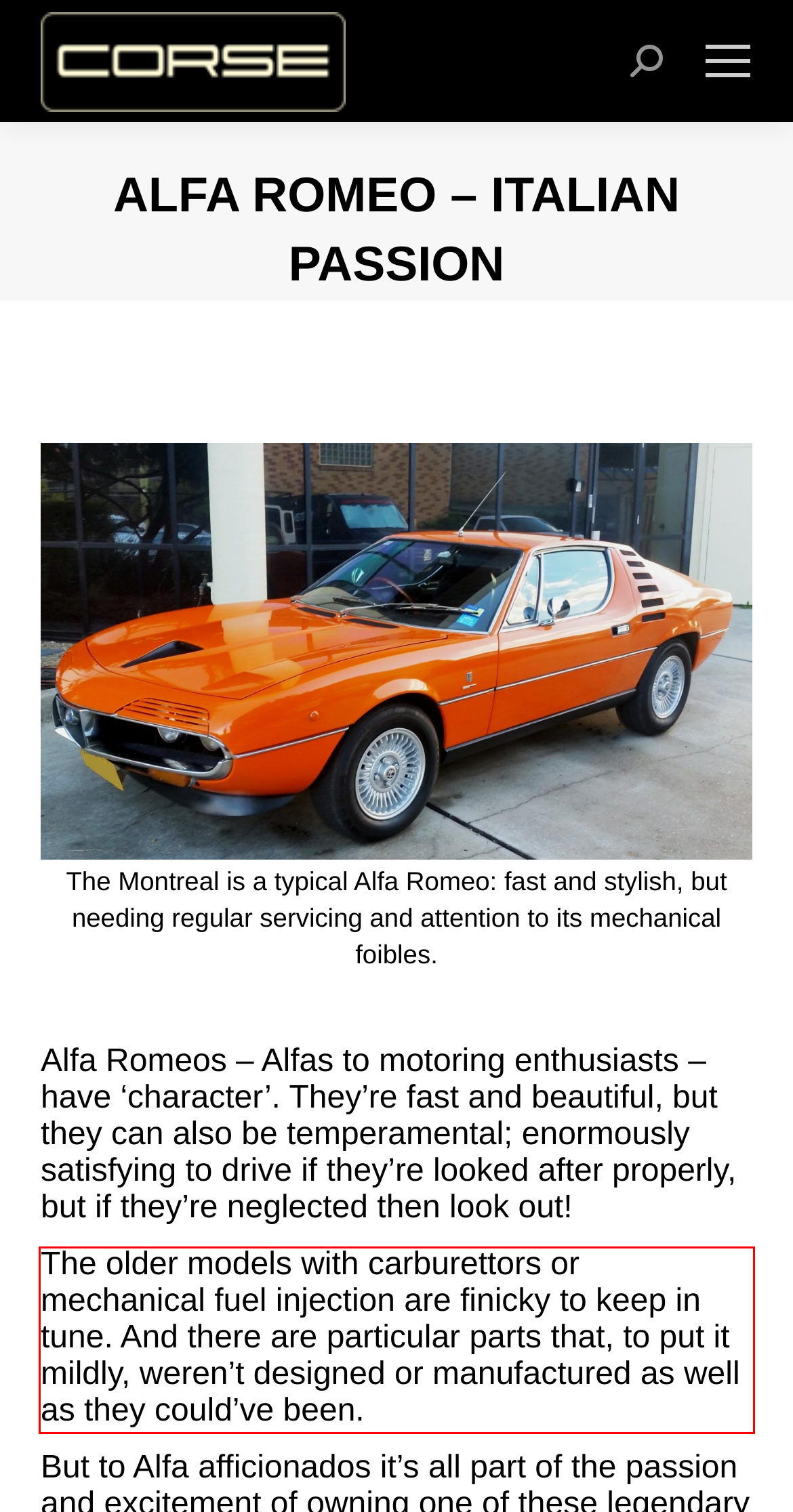Review the webpage screenshot provided, and perform OCR to extract the text from the red bounding box.

The older models with carburettors or mechanical fuel injection are finicky to keep in tune. And there are particular parts that, to put it mildly, weren’t designed or manufactured as well as they could’ve been.